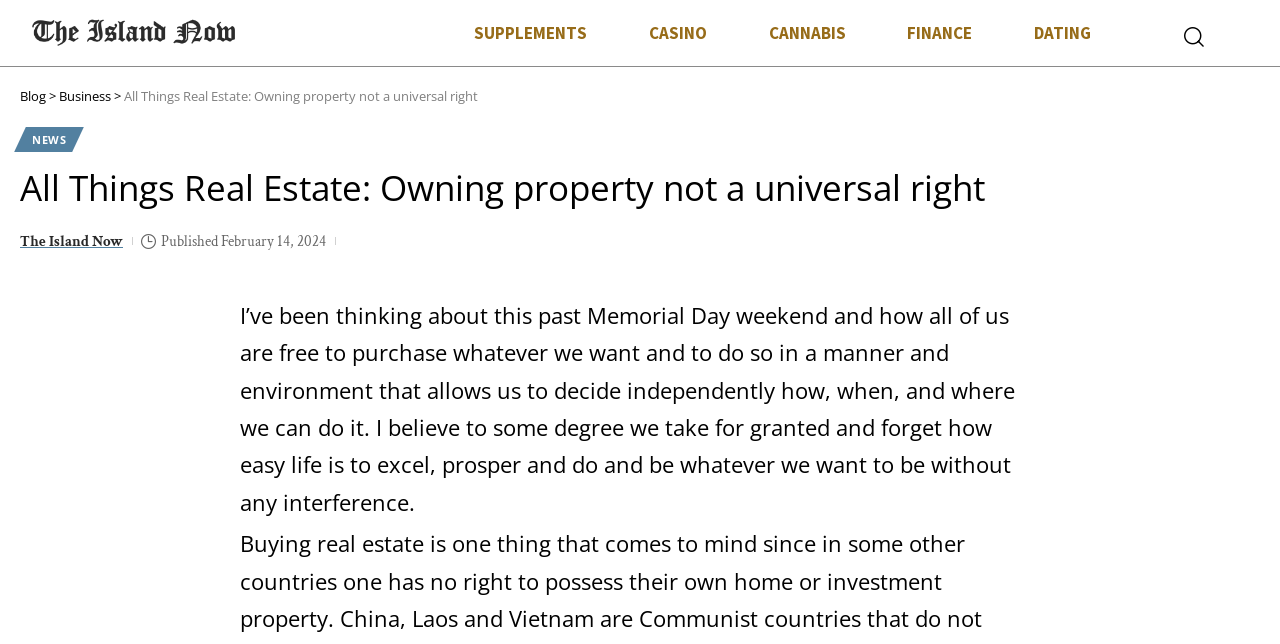Give a one-word or short phrase answer to this question: 
What is the author's tone in the article?

Reflective